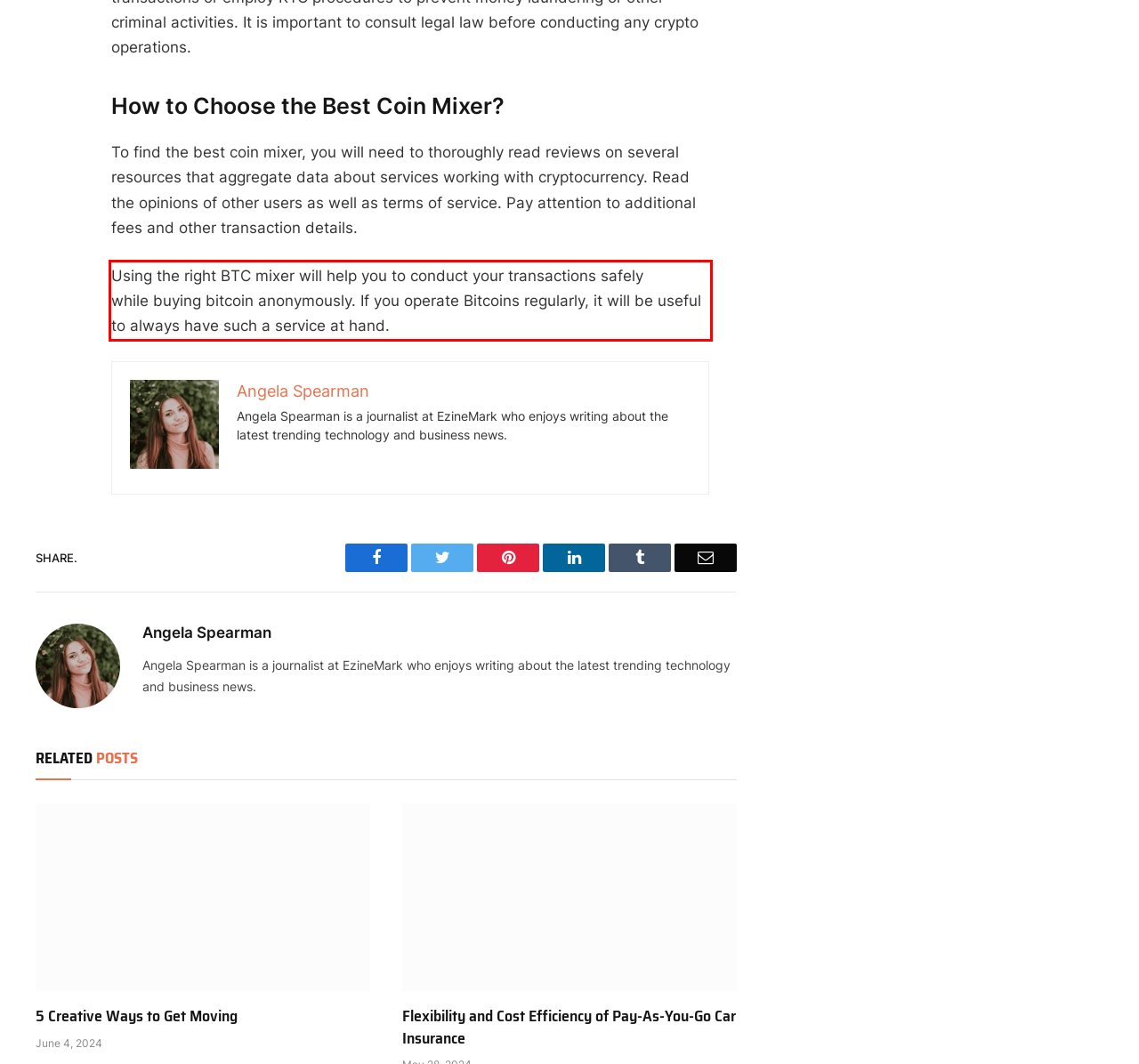Examine the webpage screenshot, find the red bounding box, and extract the text content within this marked area.

Using the right BTC mixer will help you to conduct your transactions safely while buying bitcoin anonymously. If you operate Bitcoins regularly, it will be useful to always have such a service at hand.